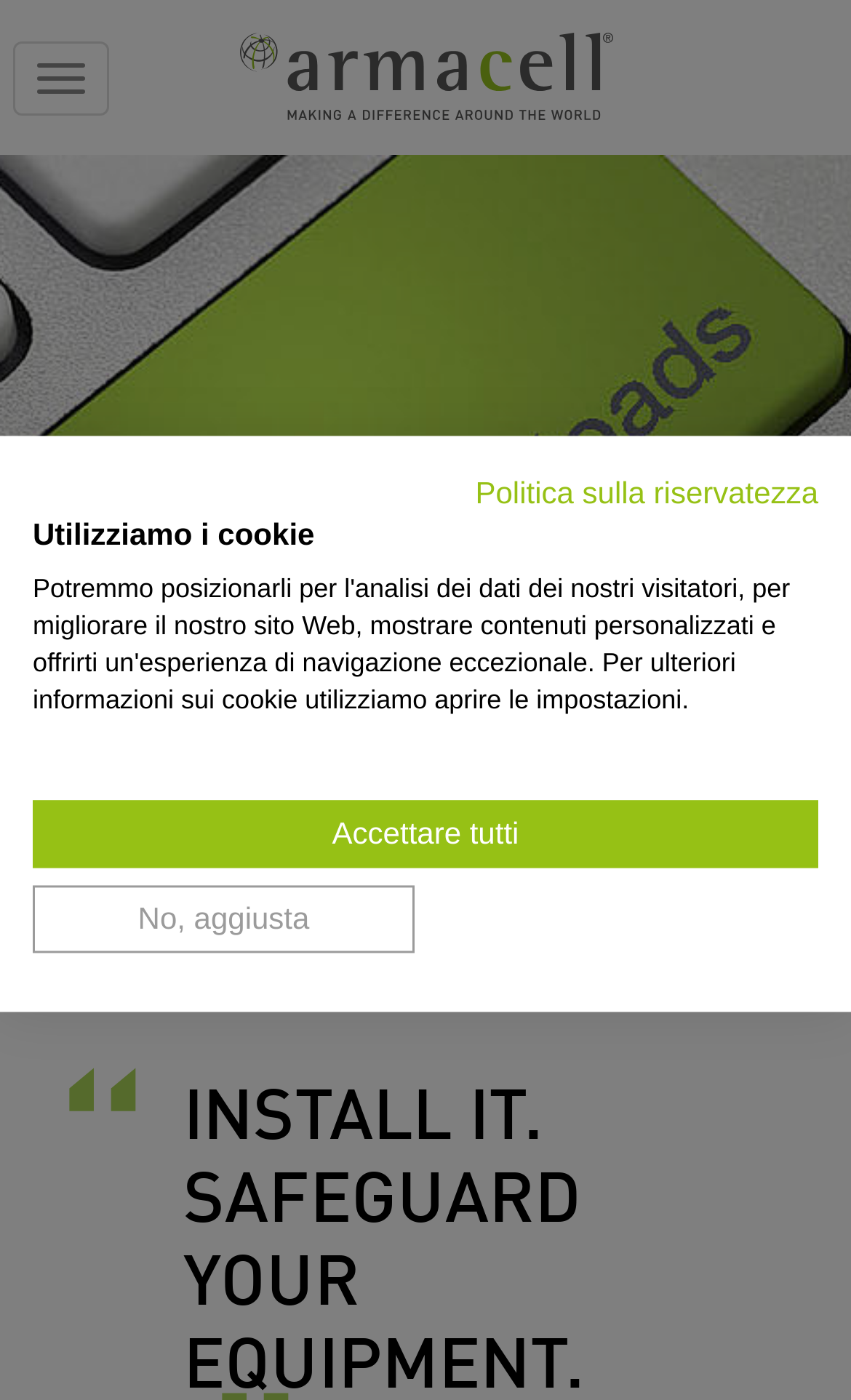What is the name of the product?
Using the image, respond with a single word or phrase.

Arma-Chek Wrap